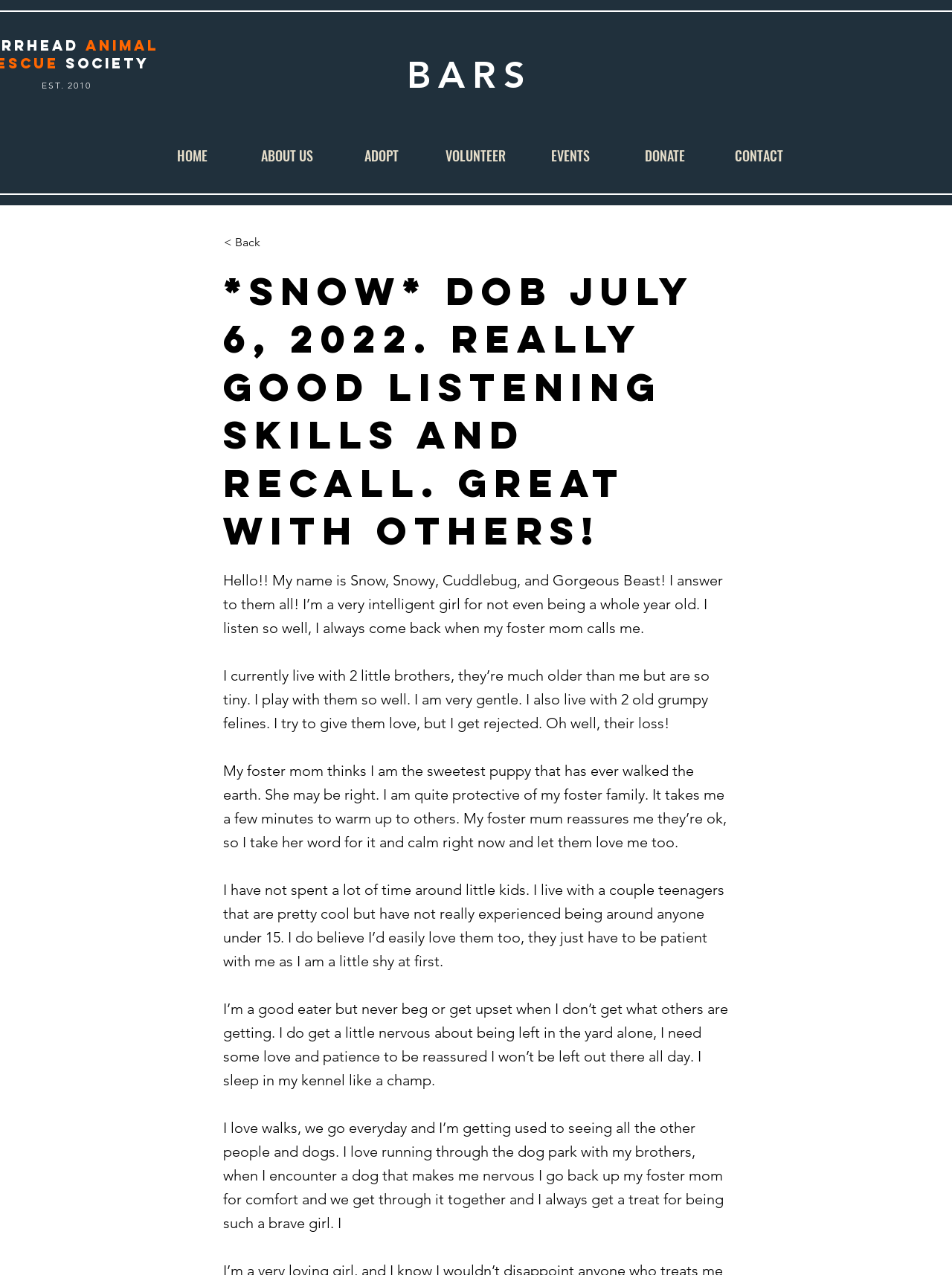What does Snow do when she encounters a nervous dog?
Can you provide an in-depth and detailed response to the question?

The answer can be found in the StaticText element that says 'when I encounter a dog that makes me nervous I go back up my foster mom for comfort and we get through it together and I always get a treat for being such a brave girl'.